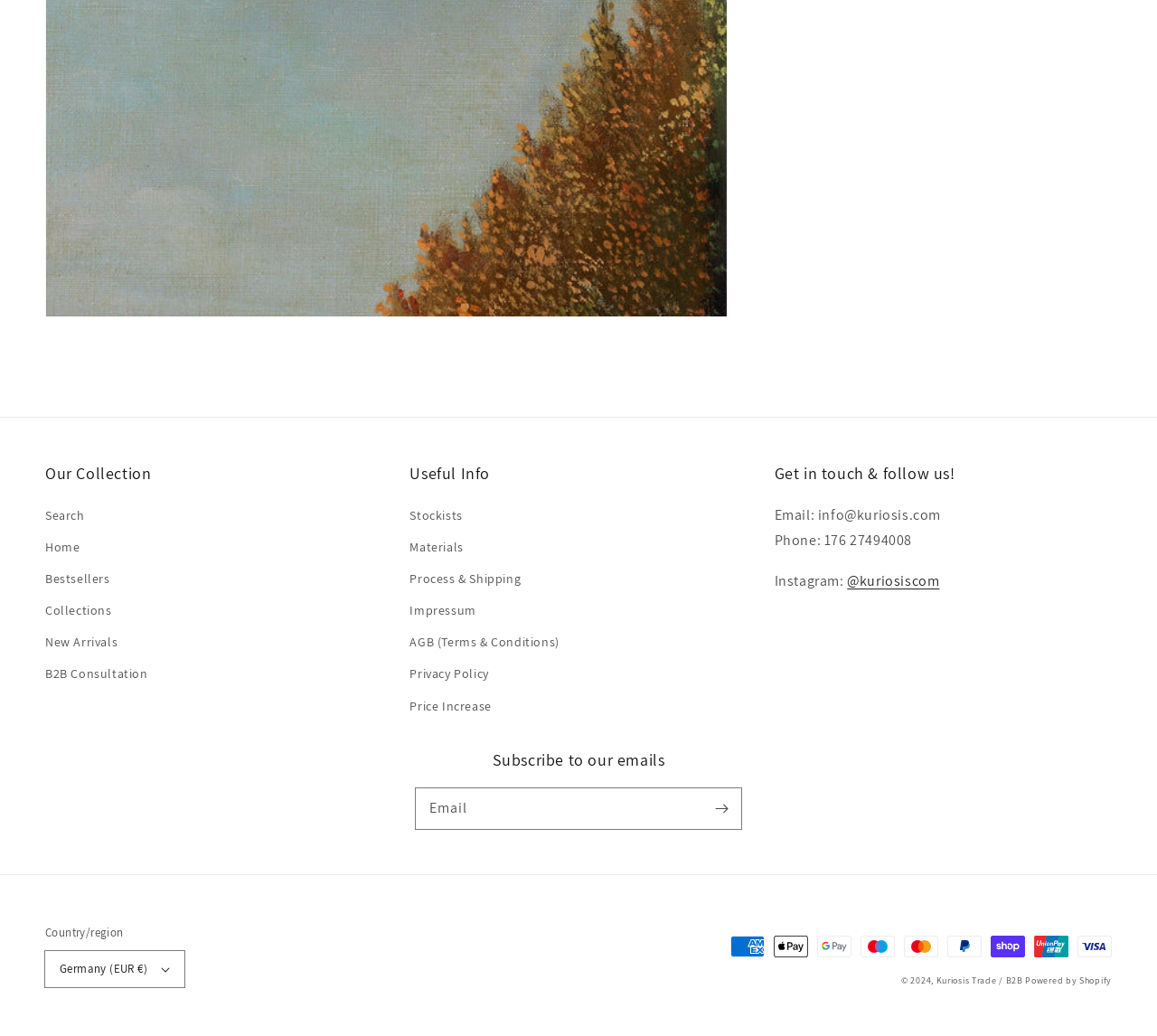What is the name of the collection?
Examine the screenshot and reply with a single word or phrase.

Our Collection